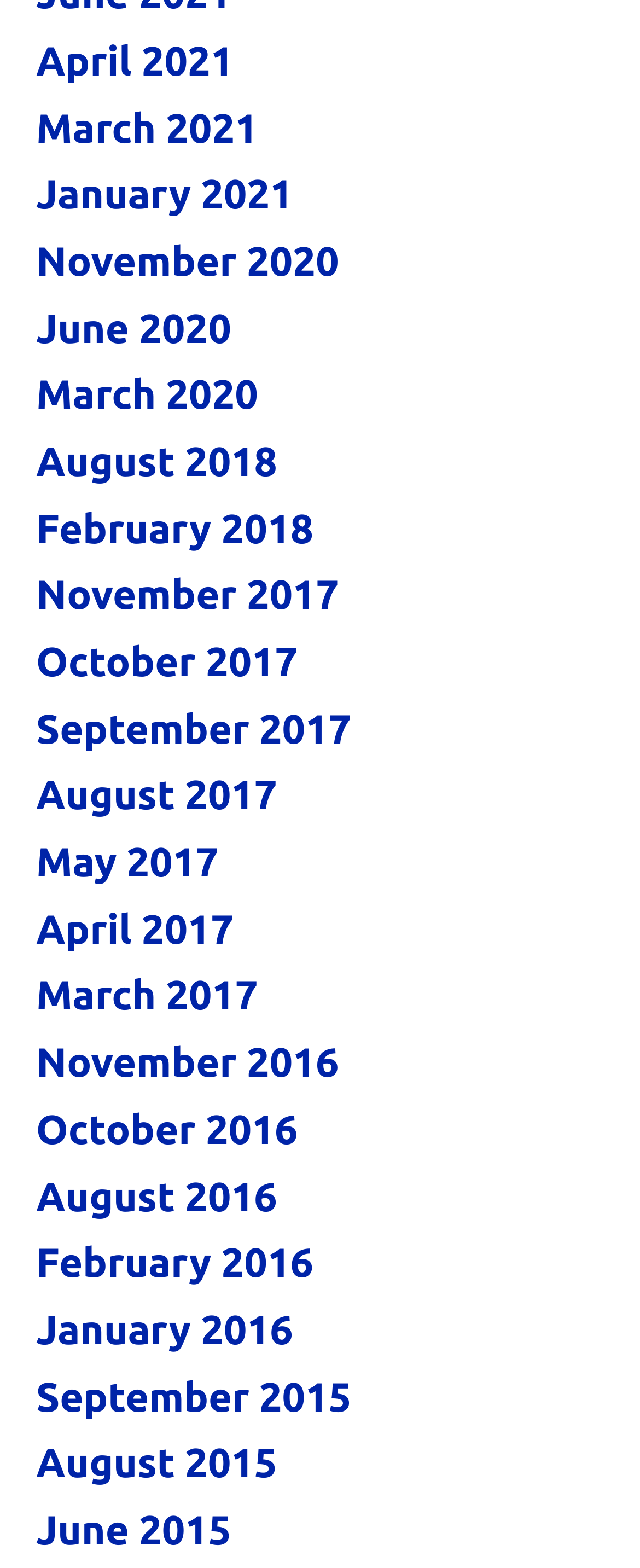Identify the bounding box coordinates for the element you need to click to achieve the following task: "view March 2020". Provide the bounding box coordinates as four float numbers between 0 and 1, in the form [left, top, right, bottom].

[0.056, 0.237, 0.403, 0.266]